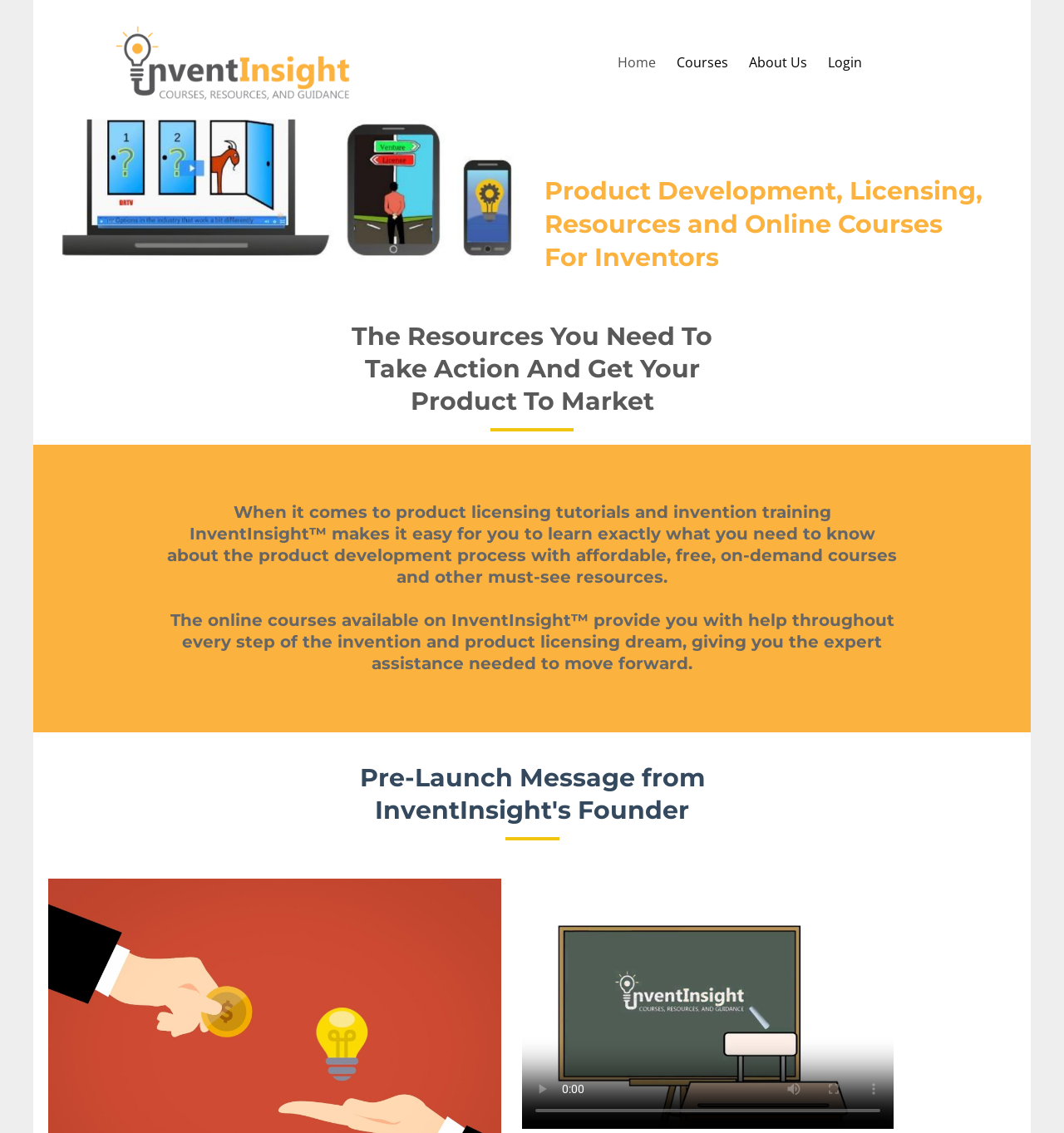Review the image closely and give a comprehensive answer to the question: What is the main topic of the webpage?

Based on the static text elements on the webpage, it is clear that the main topic is related to product development and licensing, as it mentions 'Product Development, Licensing, Resources and Online Courses For Inventors' and 'the product development process'.